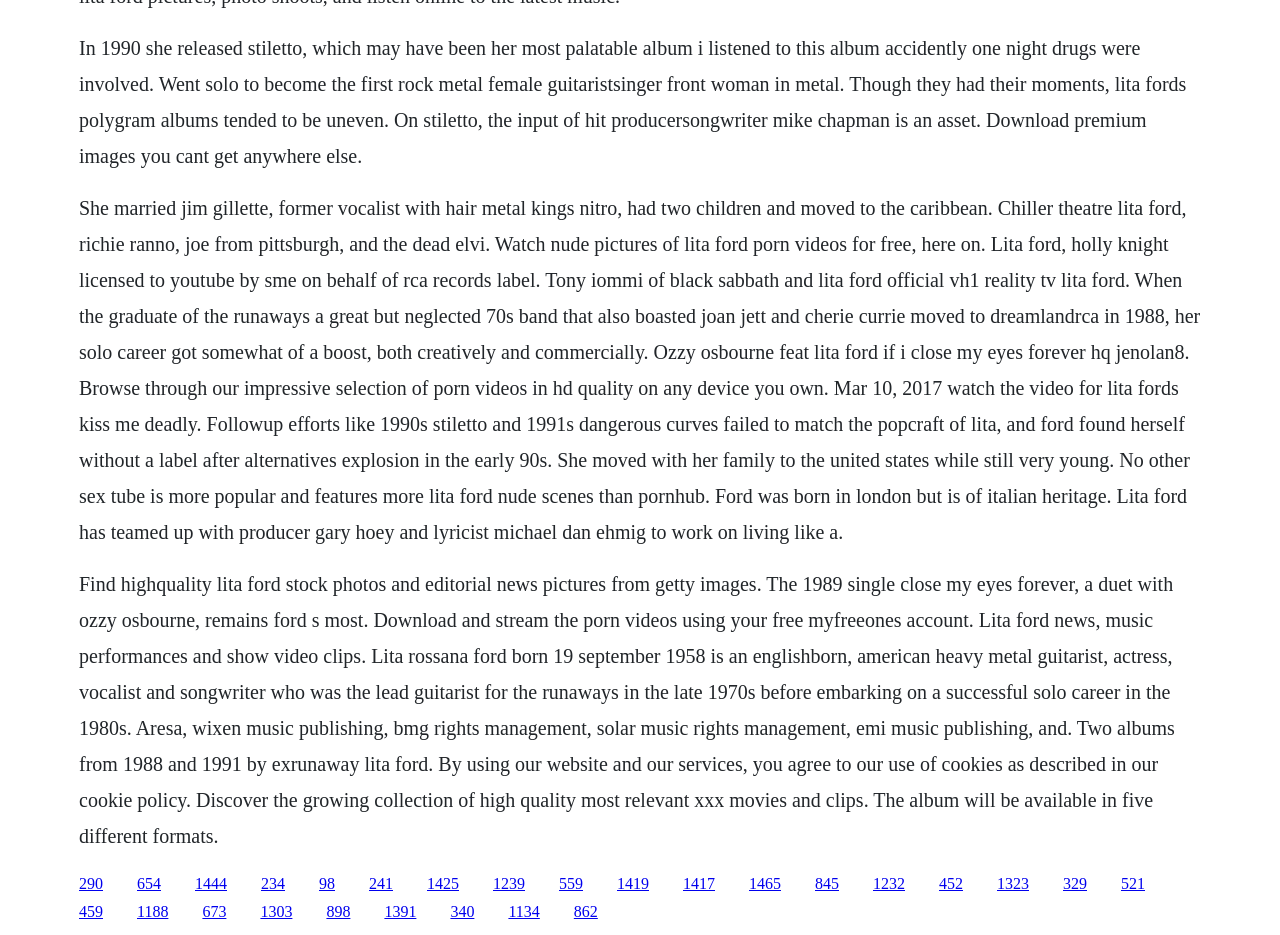Look at the image and answer the question in detail:
What is the name of the album Lita Ford released in 1990?

I found this information in the first StaticText element, which mentions 'In 1990 she released stiletto...'.